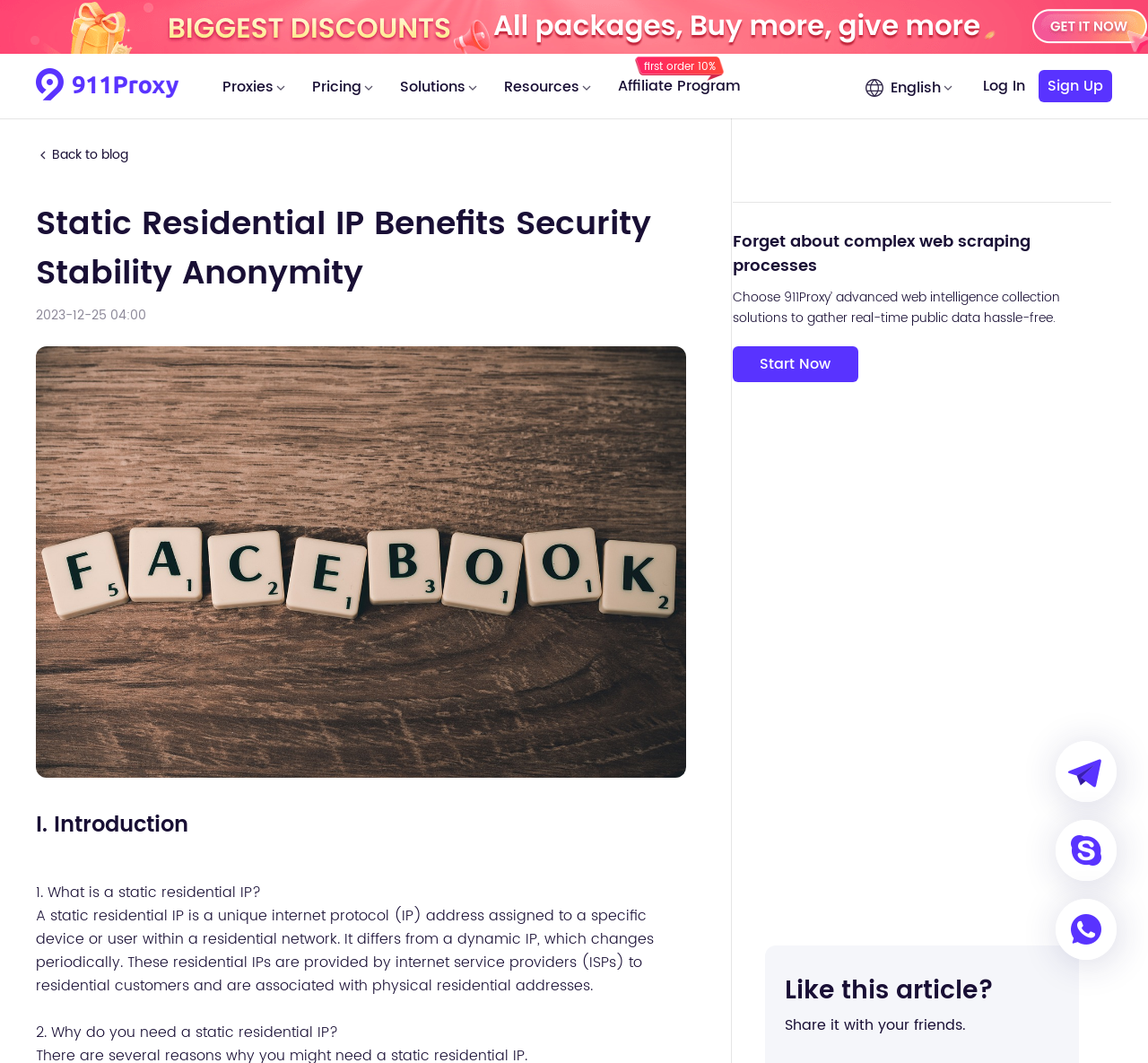What is the date mentioned in the webpage content?
By examining the image, provide a one-word or phrase answer.

2023-12-25